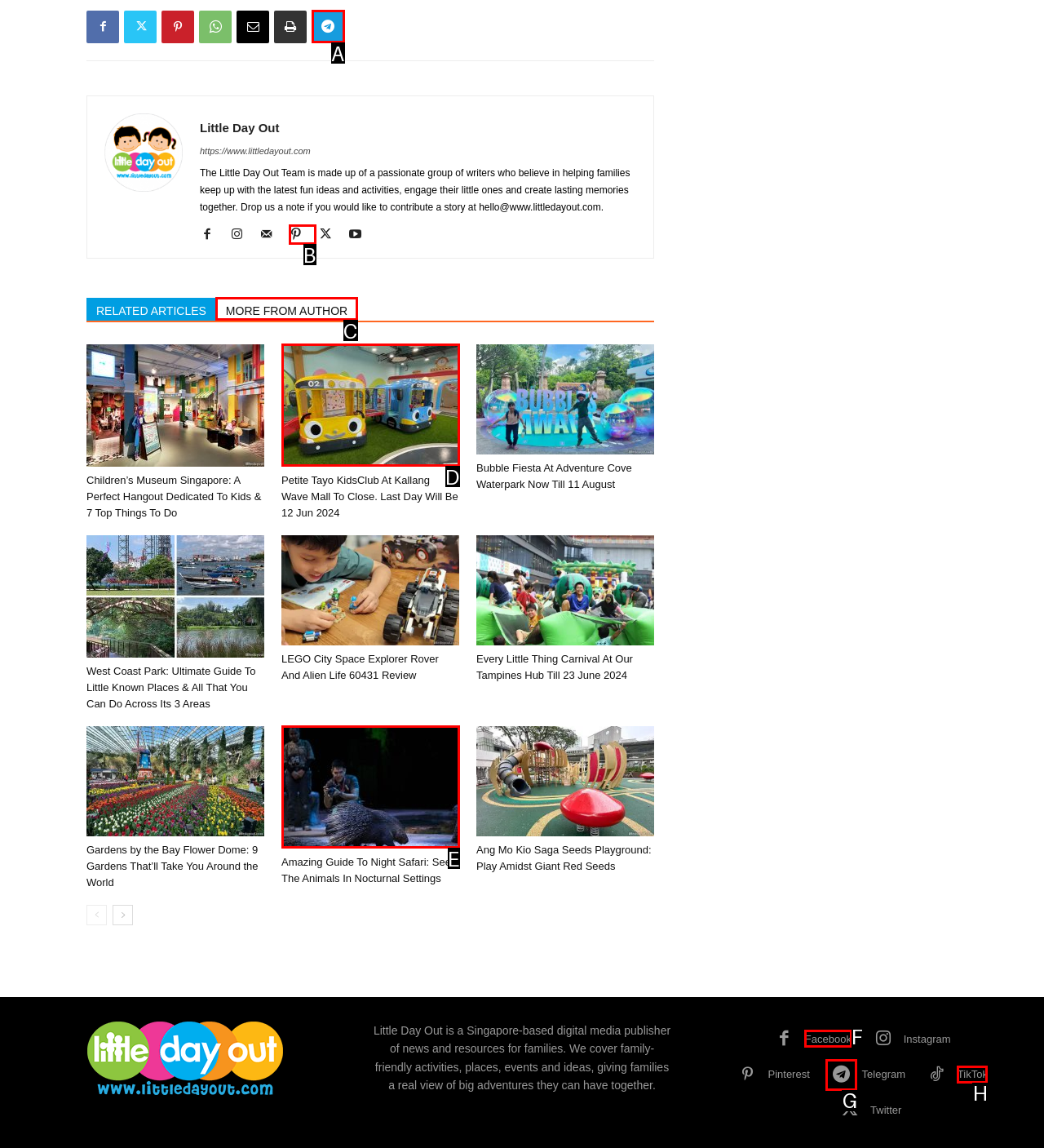Find the HTML element to click in order to complete this task: Follow Little Day Out on Facebook
Answer with the letter of the correct option.

F